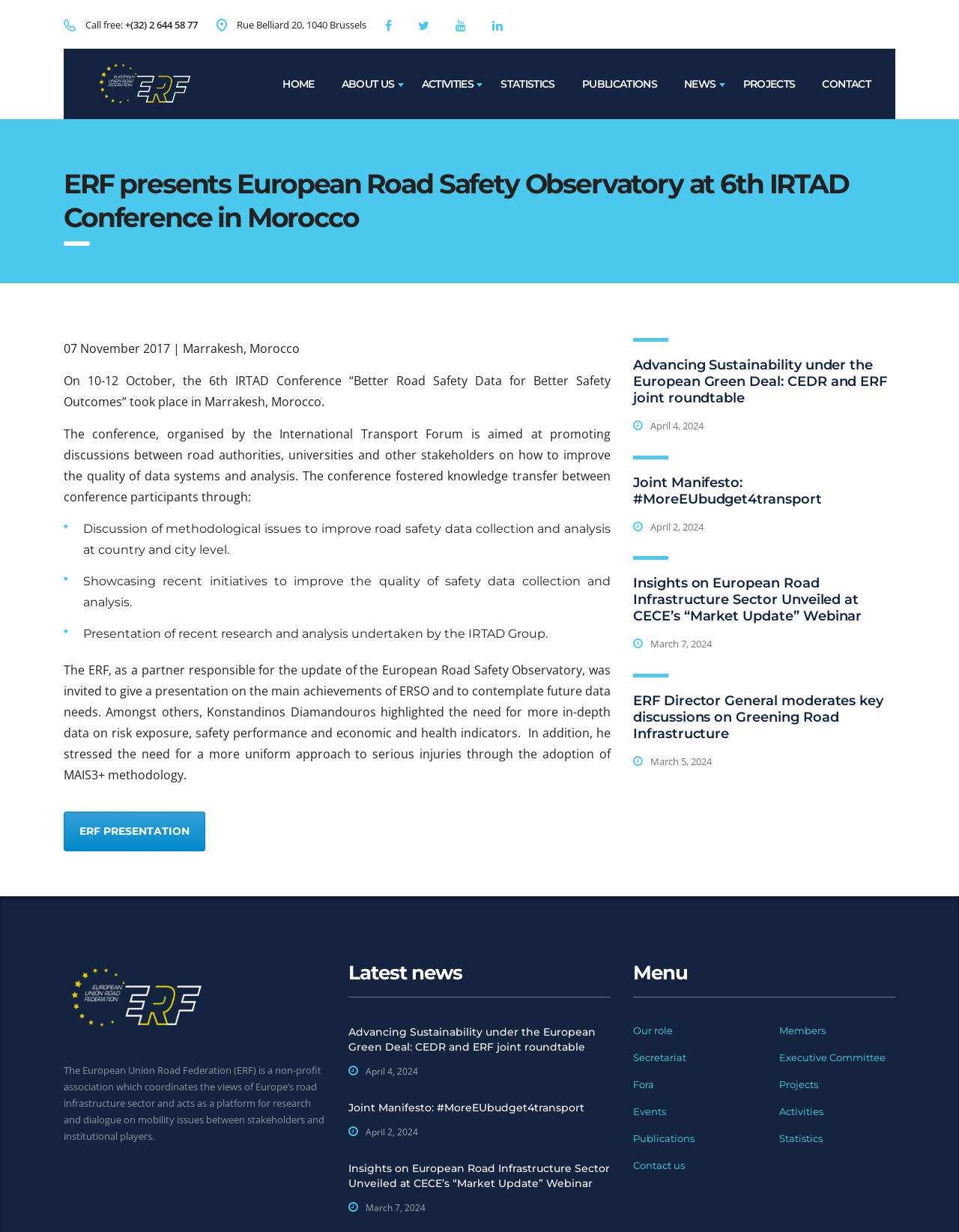Please identify the bounding box coordinates of the area that needs to be clicked to follow this instruction: "Learn about ERF's role".

[0.66, 0.832, 0.702, 0.841]